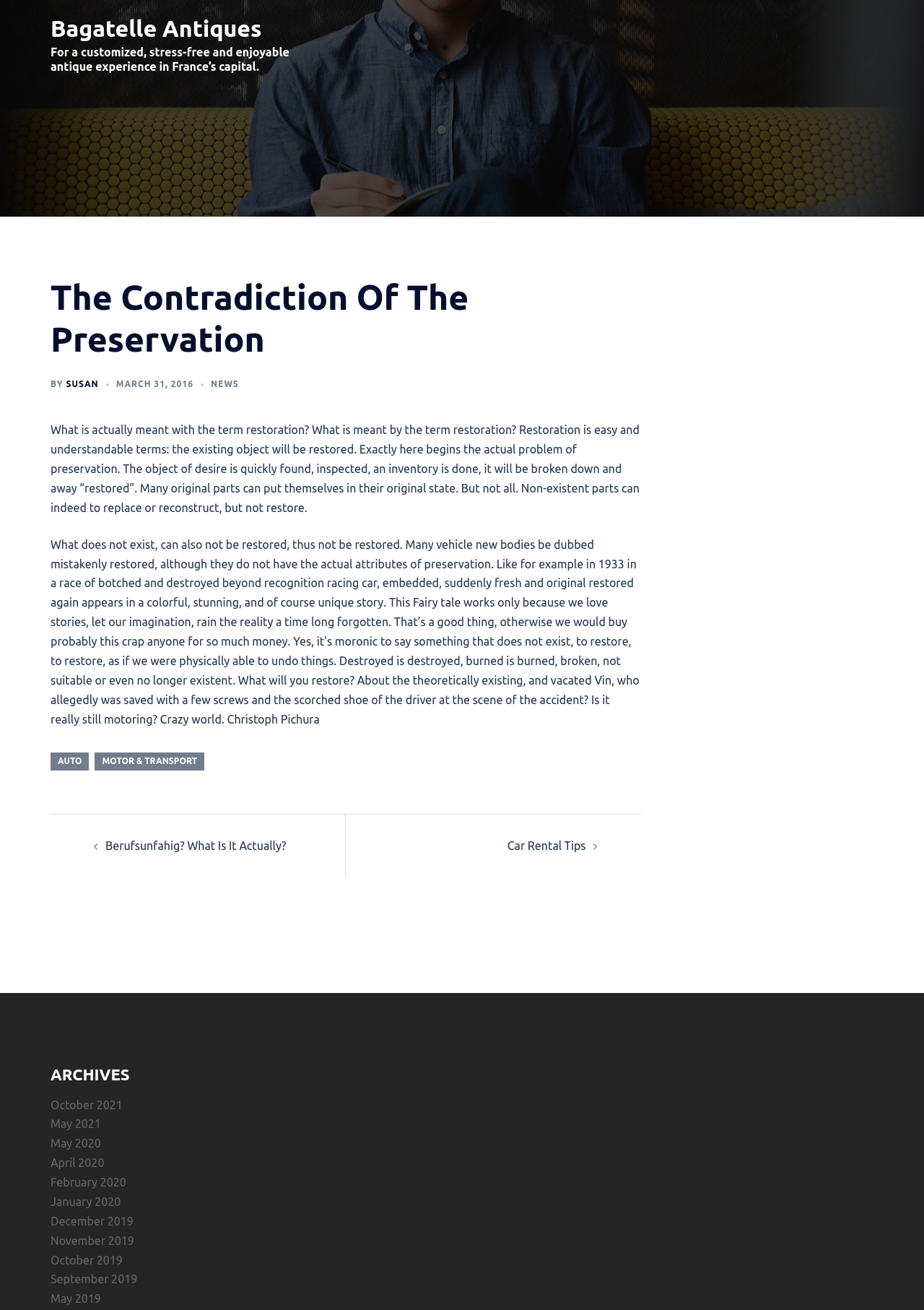Give a one-word or short phrase answer to this question: 
What is the name of the antique experience in France?

Bagatelle Antiques